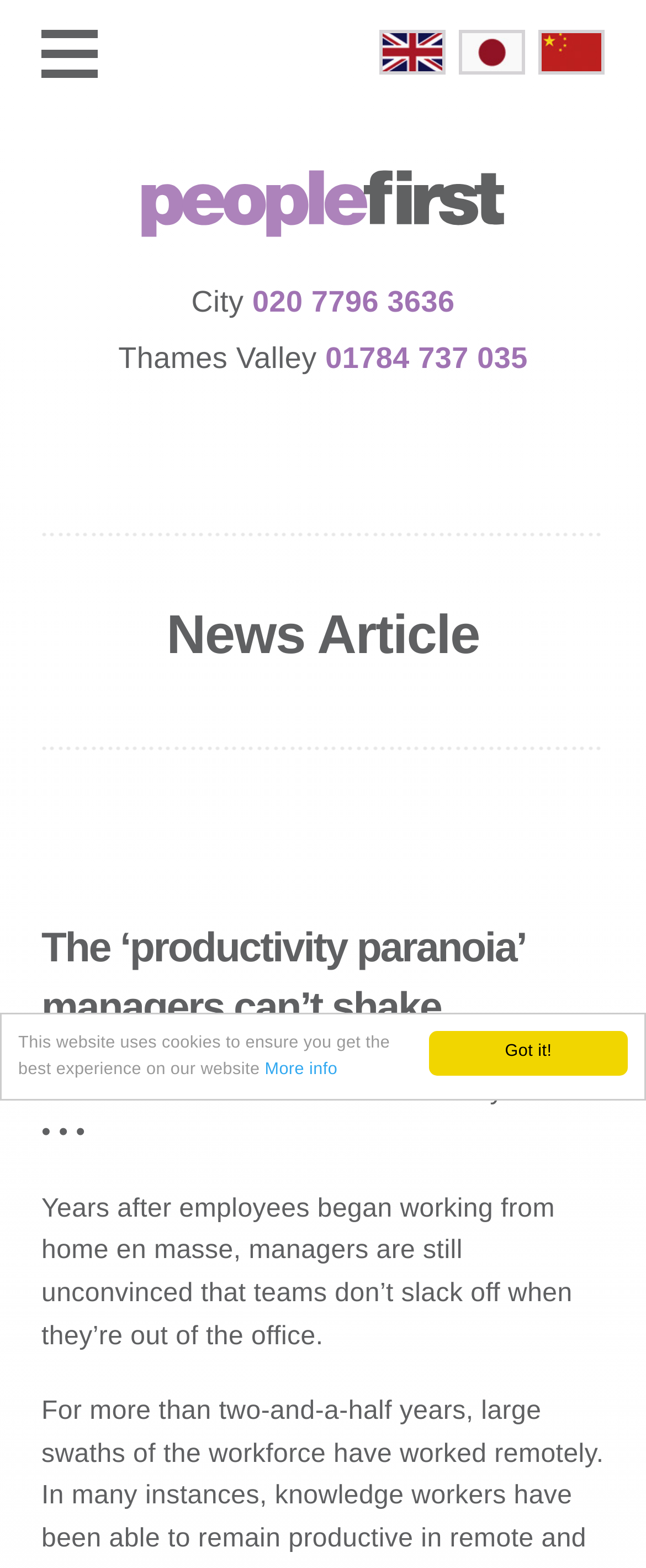Return the bounding box coordinates of the UI element that corresponds to this description: "01784 737 035". The coordinates must be given as four float numbers in the range of 0 and 1, [left, top, right, bottom].

[0.504, 0.218, 0.817, 0.239]